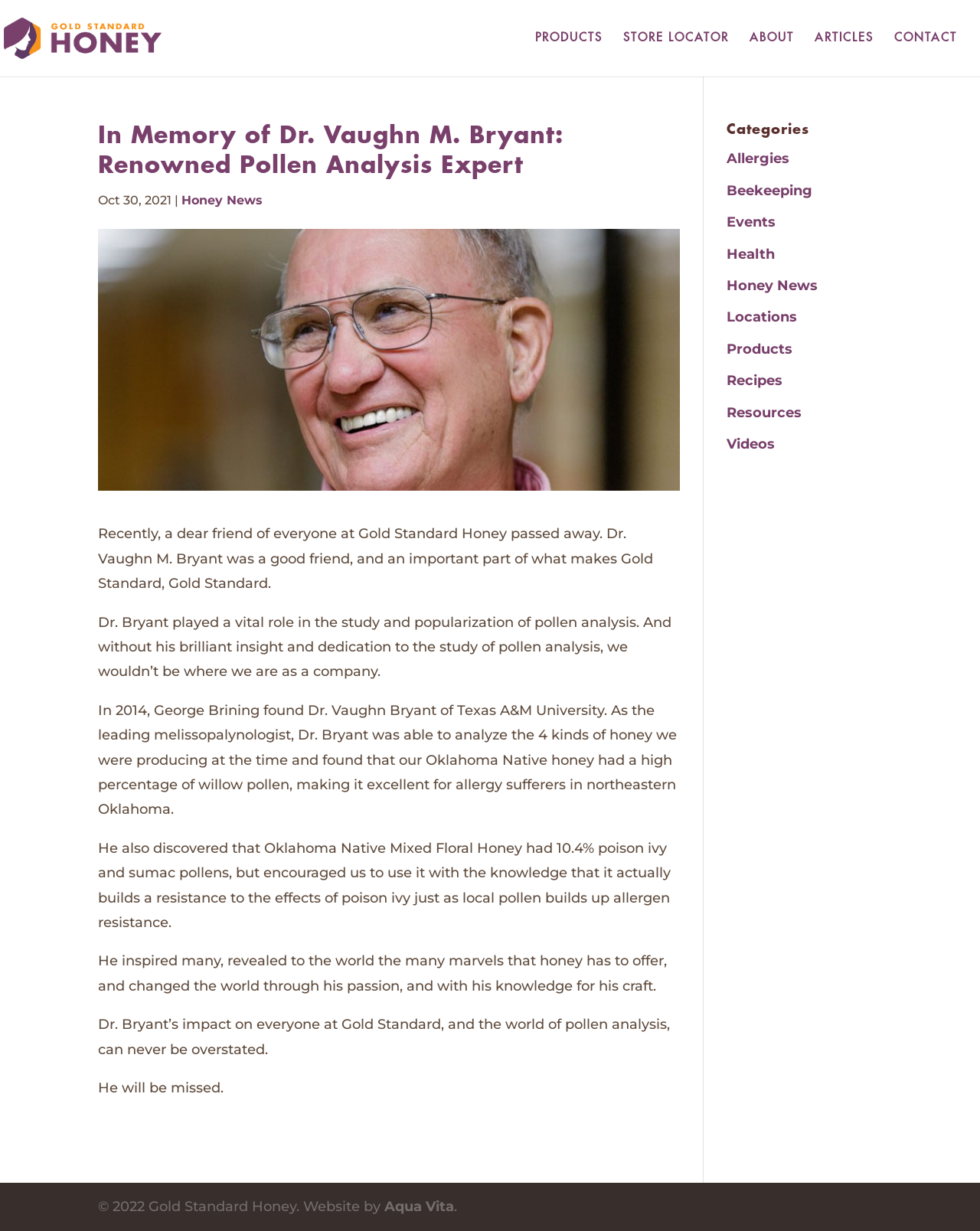Please find the main title text of this webpage.

In Memory of Dr. Vaughn M. Bryant: Renowned Pollen Analysis Expert